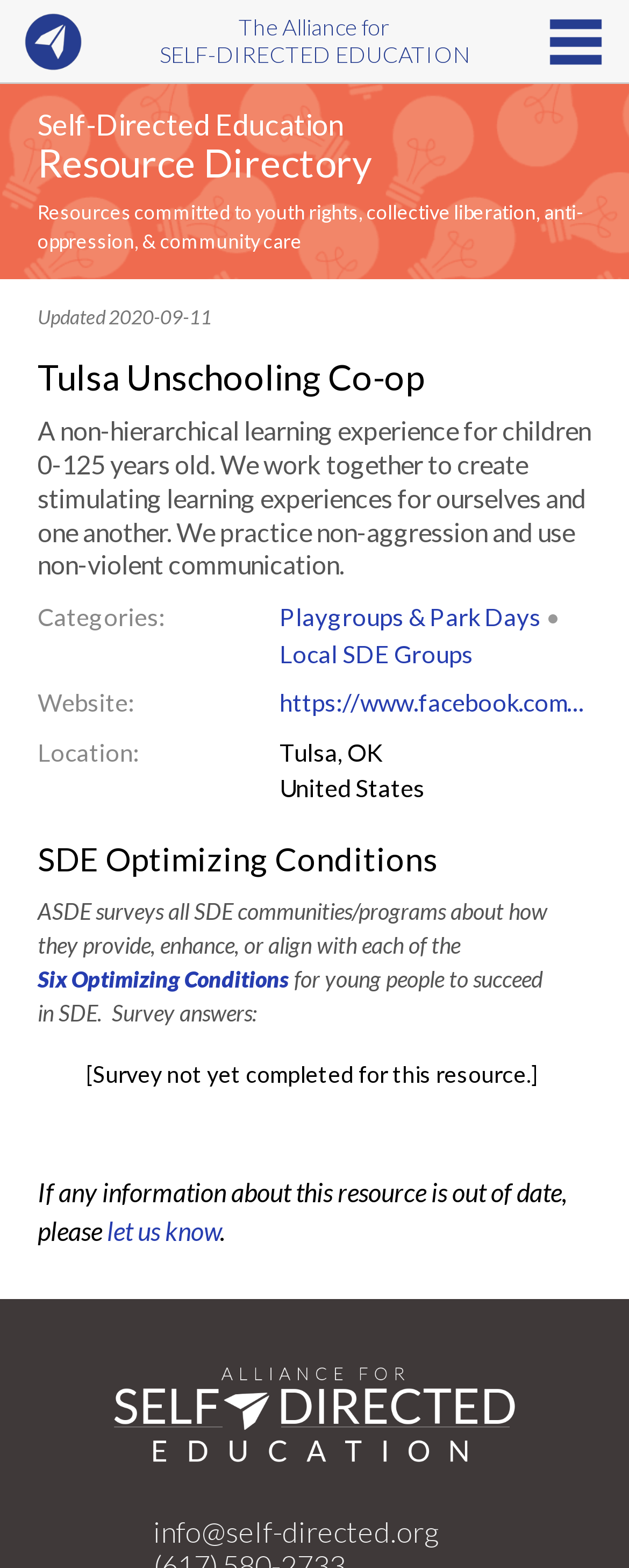What is the name of the organization?
Please respond to the question with a detailed and informative answer.

I found the answer by looking at the main heading 'Tulsa Unschooling Co-op | Alliance for Self-Directed Education' at the top of the webpage, which indicates the name of the organization.